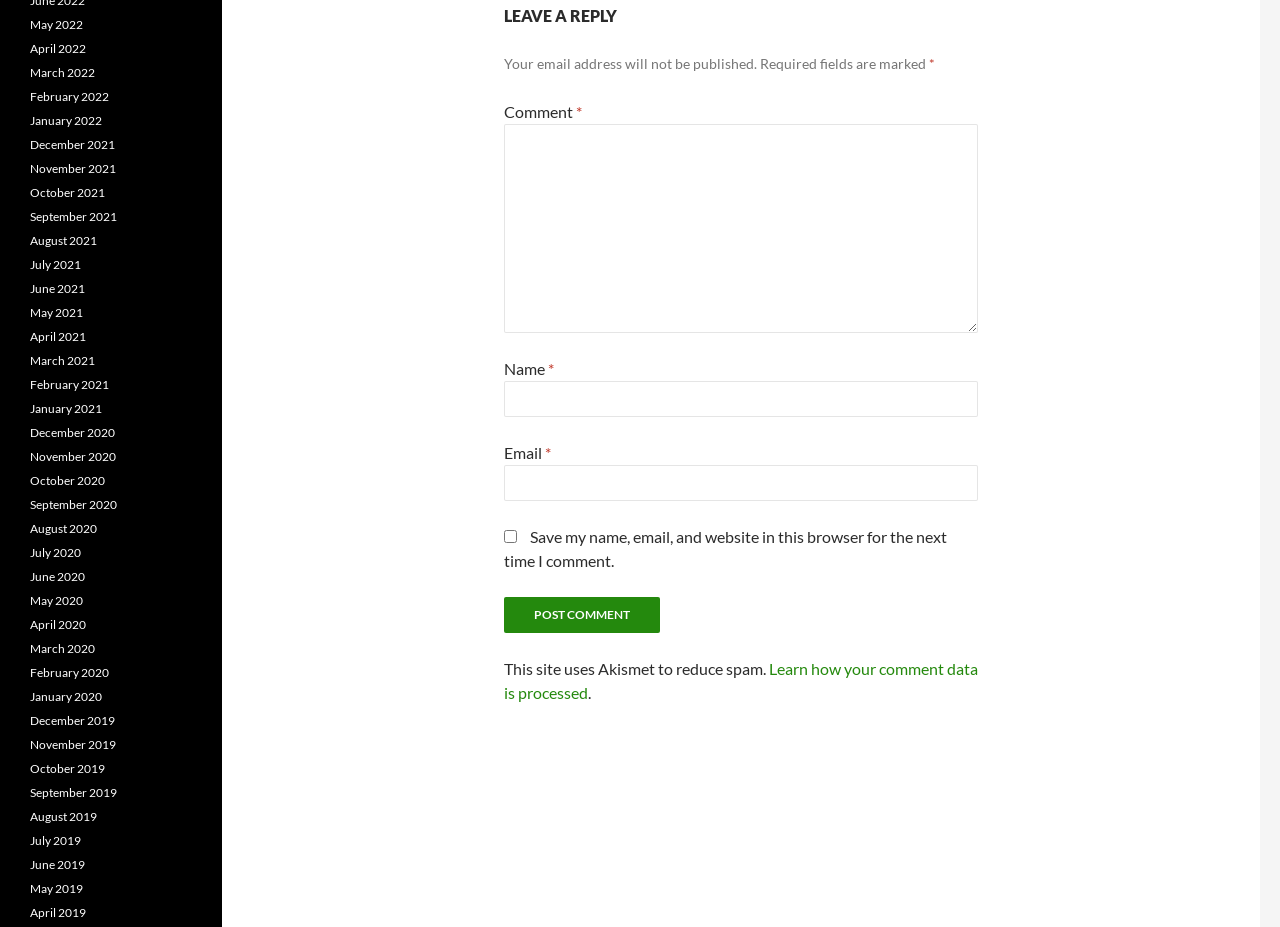Using the provided description parent_node: Email * aria-describedby="email-notes" name="email", find the bounding box coordinates for the UI element. Provide the coordinates in (top-left x, top-left y, bottom-right x, bottom-right y) format, ensuring all values are between 0 and 1.

[0.394, 0.502, 0.764, 0.54]